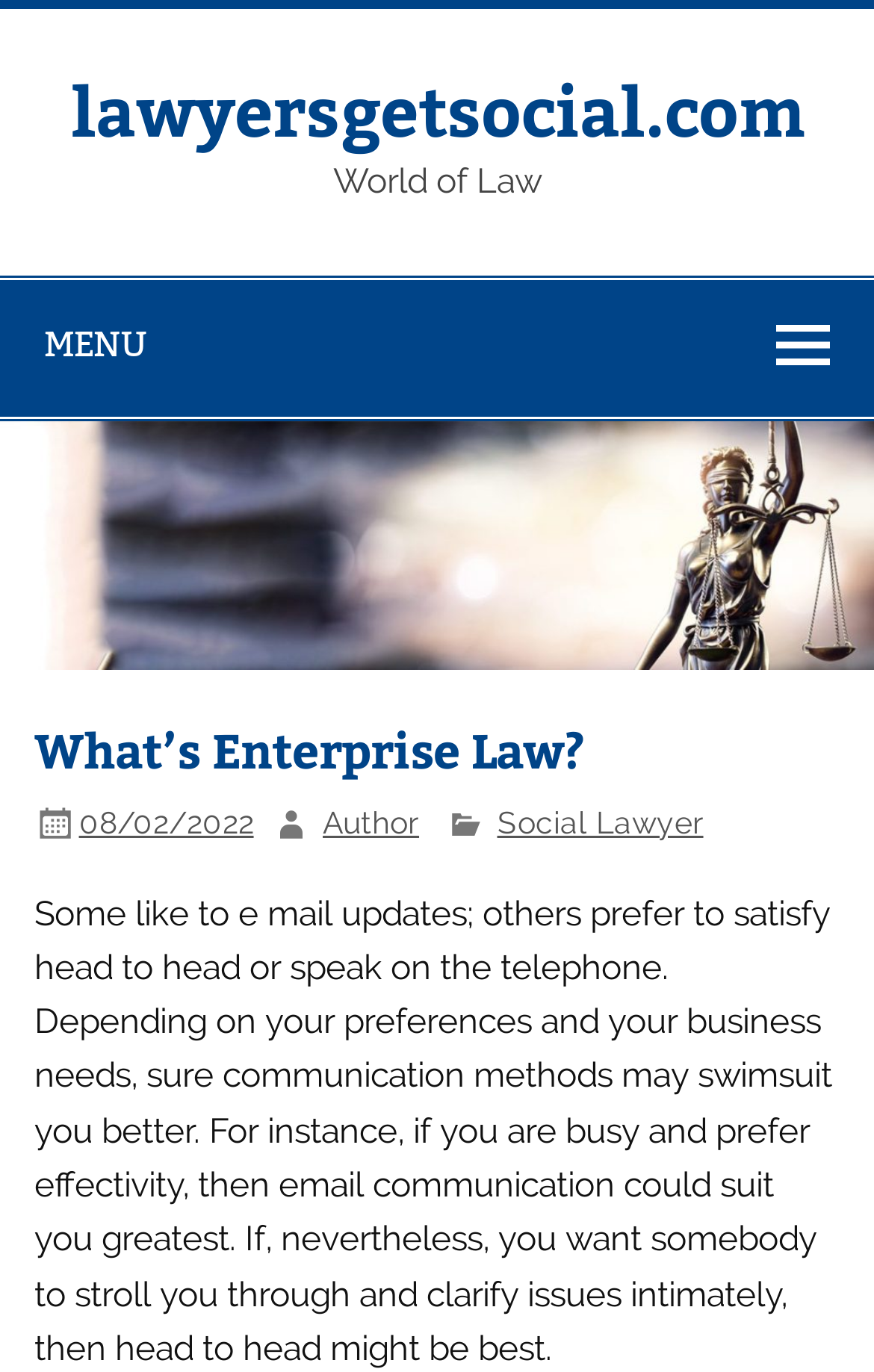Who is the author of the article?
Respond to the question with a well-detailed and thorough answer.

I found the author's name by looking at the link element that says 'Social Lawyer', which is located below the date of the article.